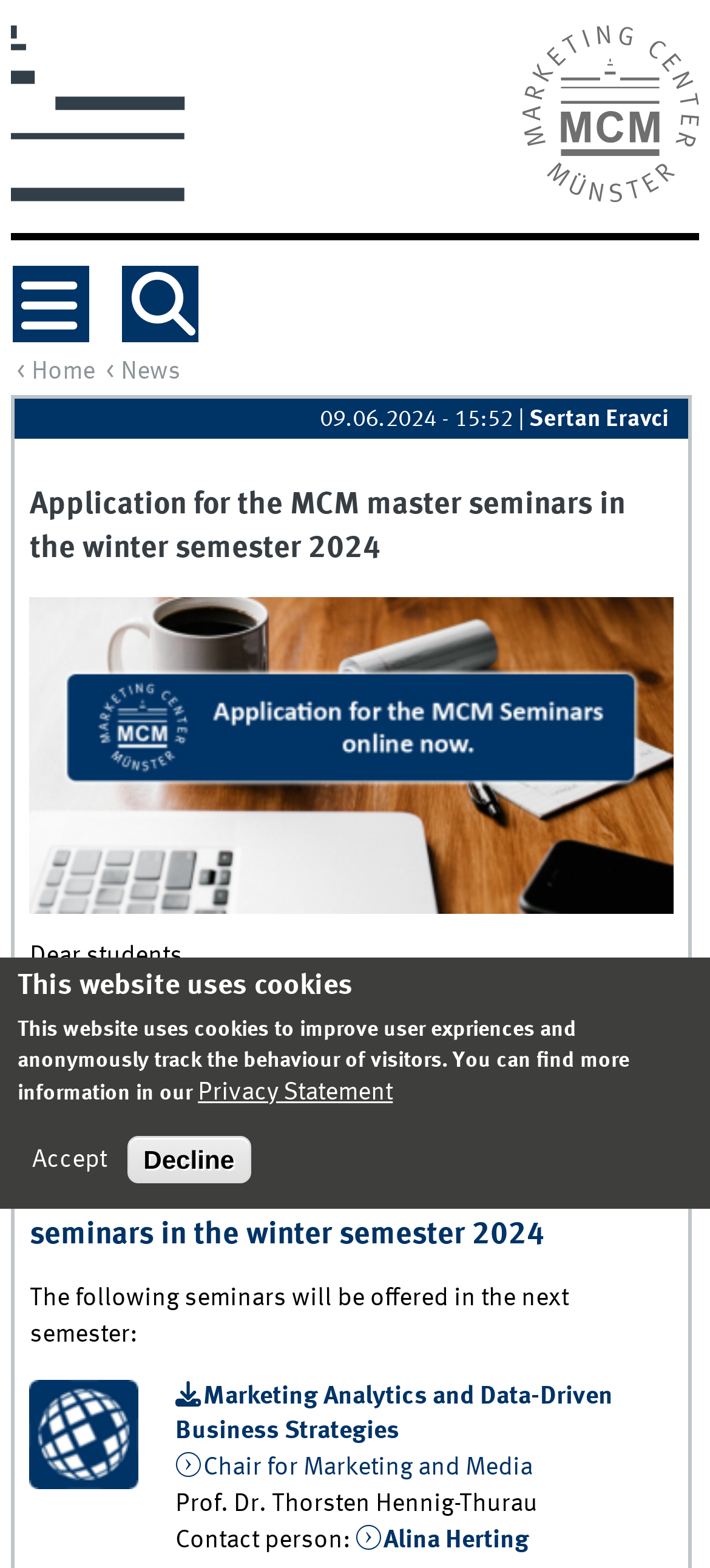Bounding box coordinates are to be given in the format (top-left x, top-left y, bottom-right x, bottom-right y). All values must be floating point numbers between 0 and 1. Provide the bounding box coordinate for the UI element described as: title="Marketing Center Münster"

[0.735, 0.016, 0.984, 0.129]